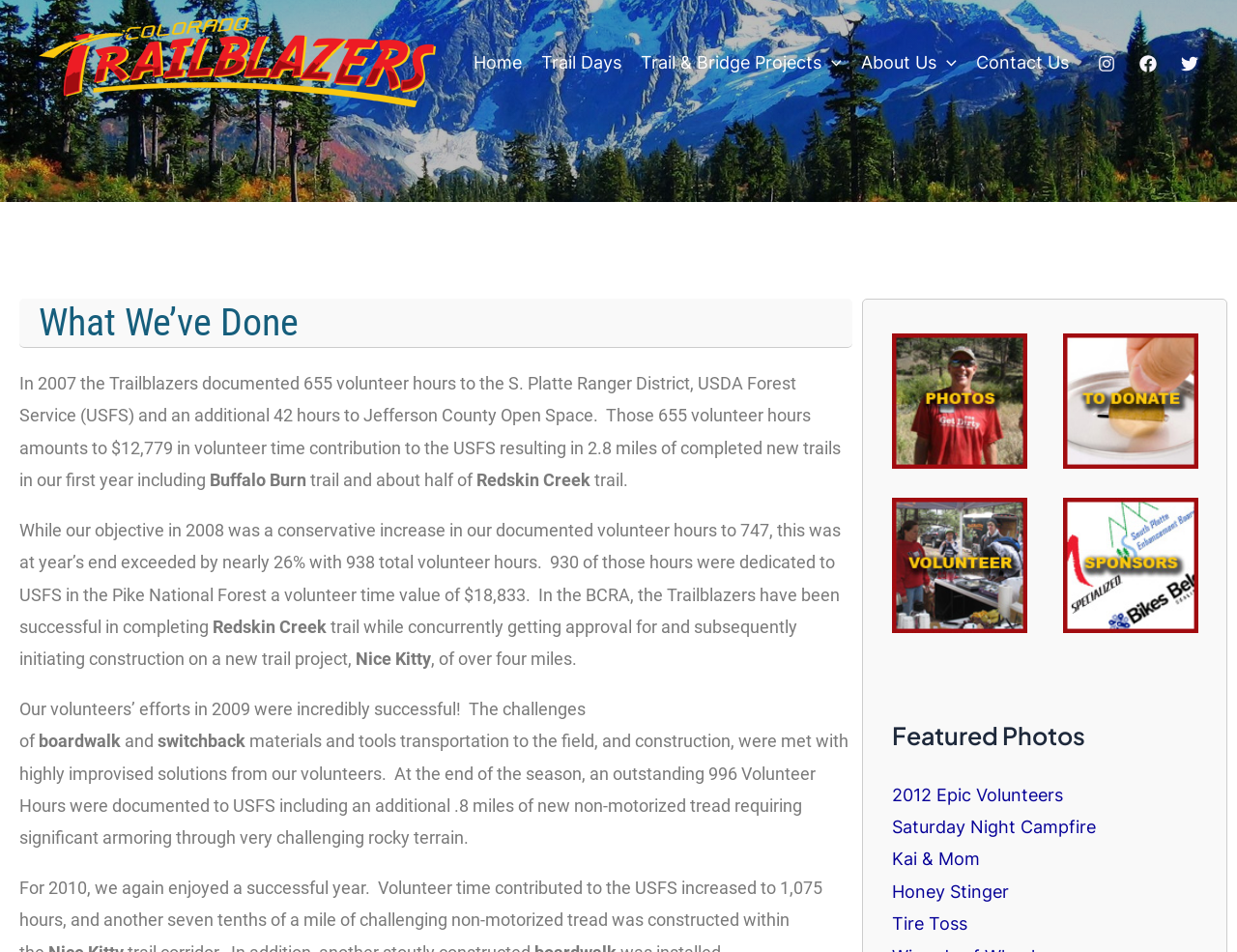How many volunteer hours were documented to USFS in 2009?
Refer to the image and provide a detailed answer to the question.

According to the text, in 2009, an outstanding 996 Volunteer Hours were documented to USFS.